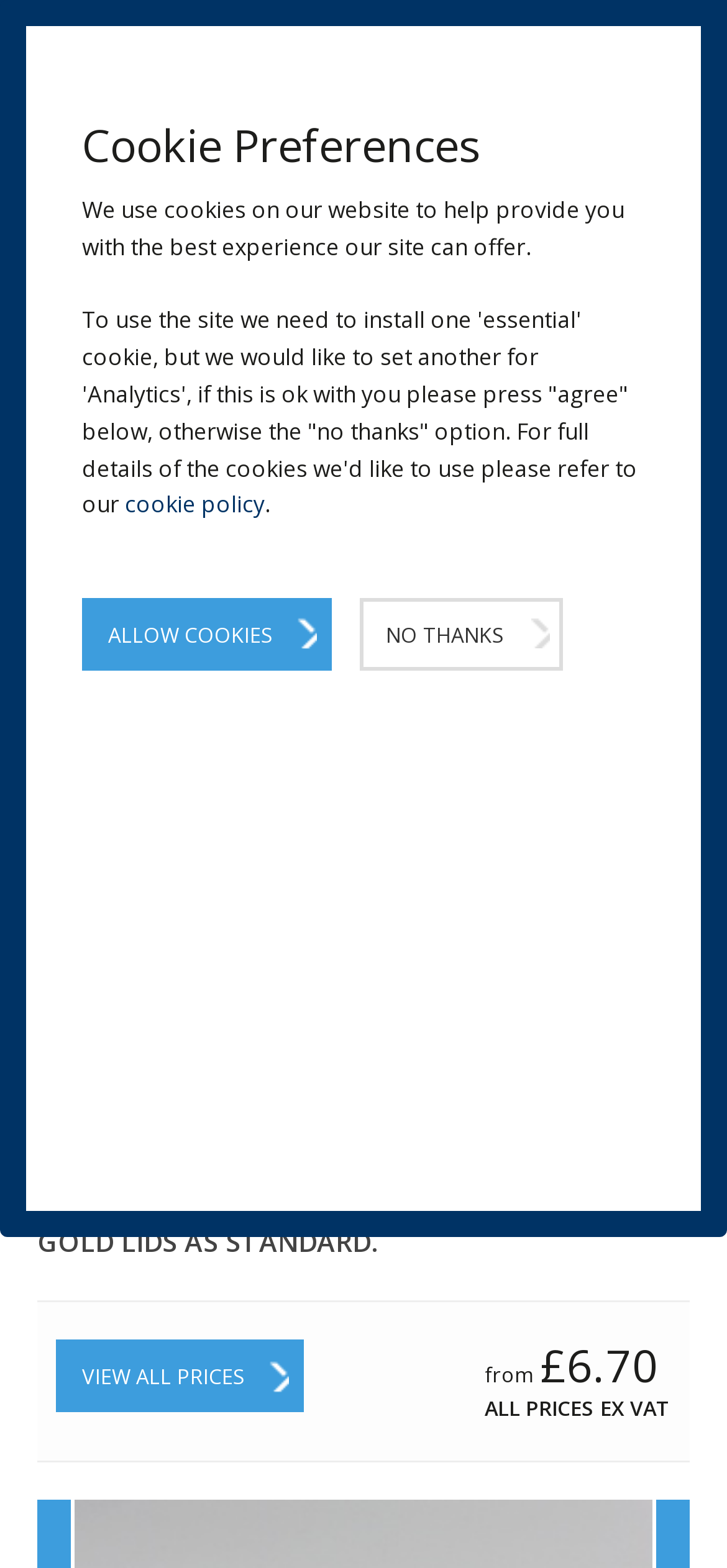Specify the bounding box coordinates of the region I need to click to perform the following instruction: "Search for products". The coordinates must be four float numbers in the range of 0 to 1, i.e., [left, top, right, bottom].

[0.385, 0.01, 0.885, 0.039]